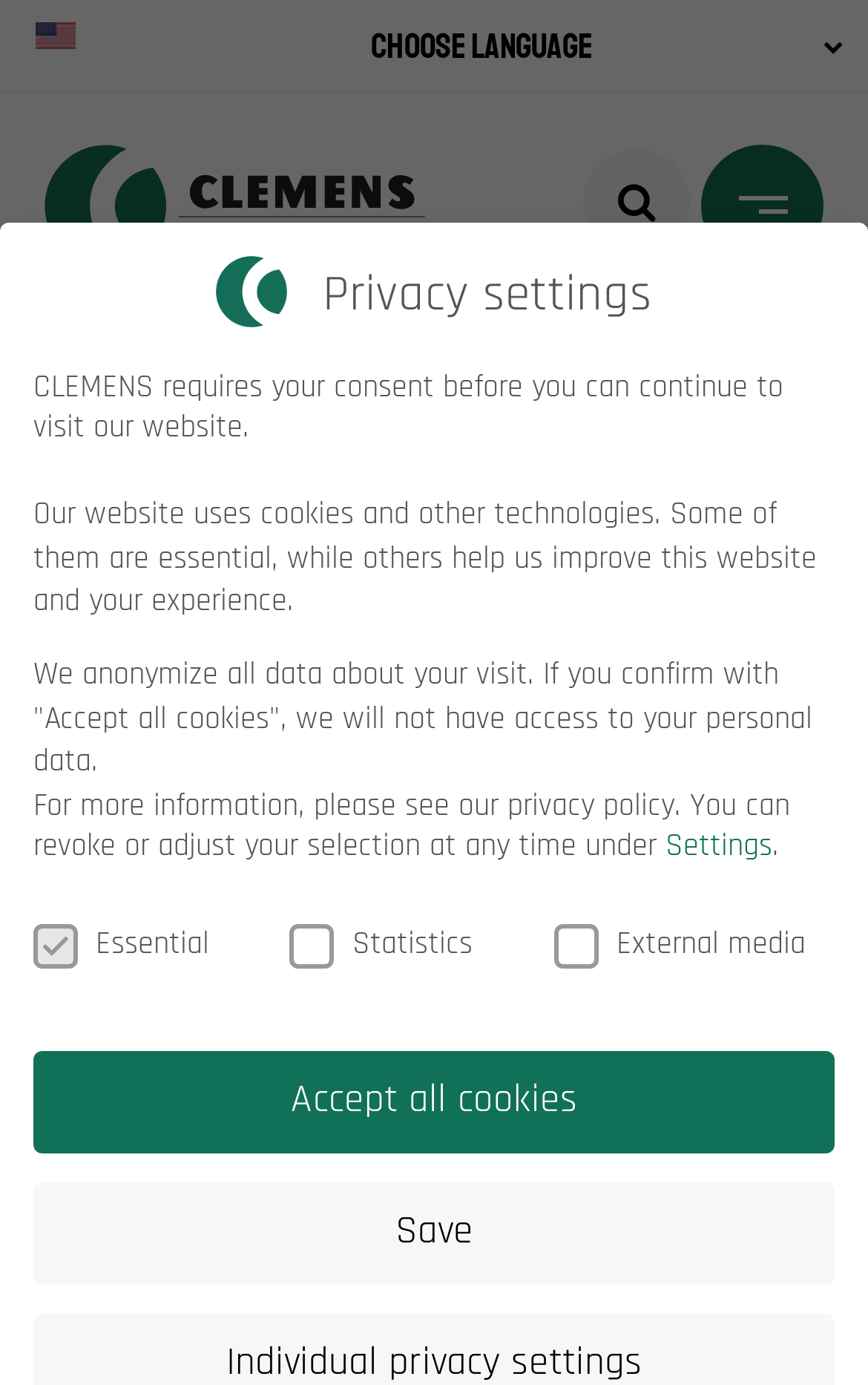Find the bounding box coordinates for the element that must be clicked to complete the instruction: "Search for something". The coordinates should be four float numbers between 0 and 1, indicated as [left, top, right, bottom].

[0.146, 0.024, 0.796, 0.056]